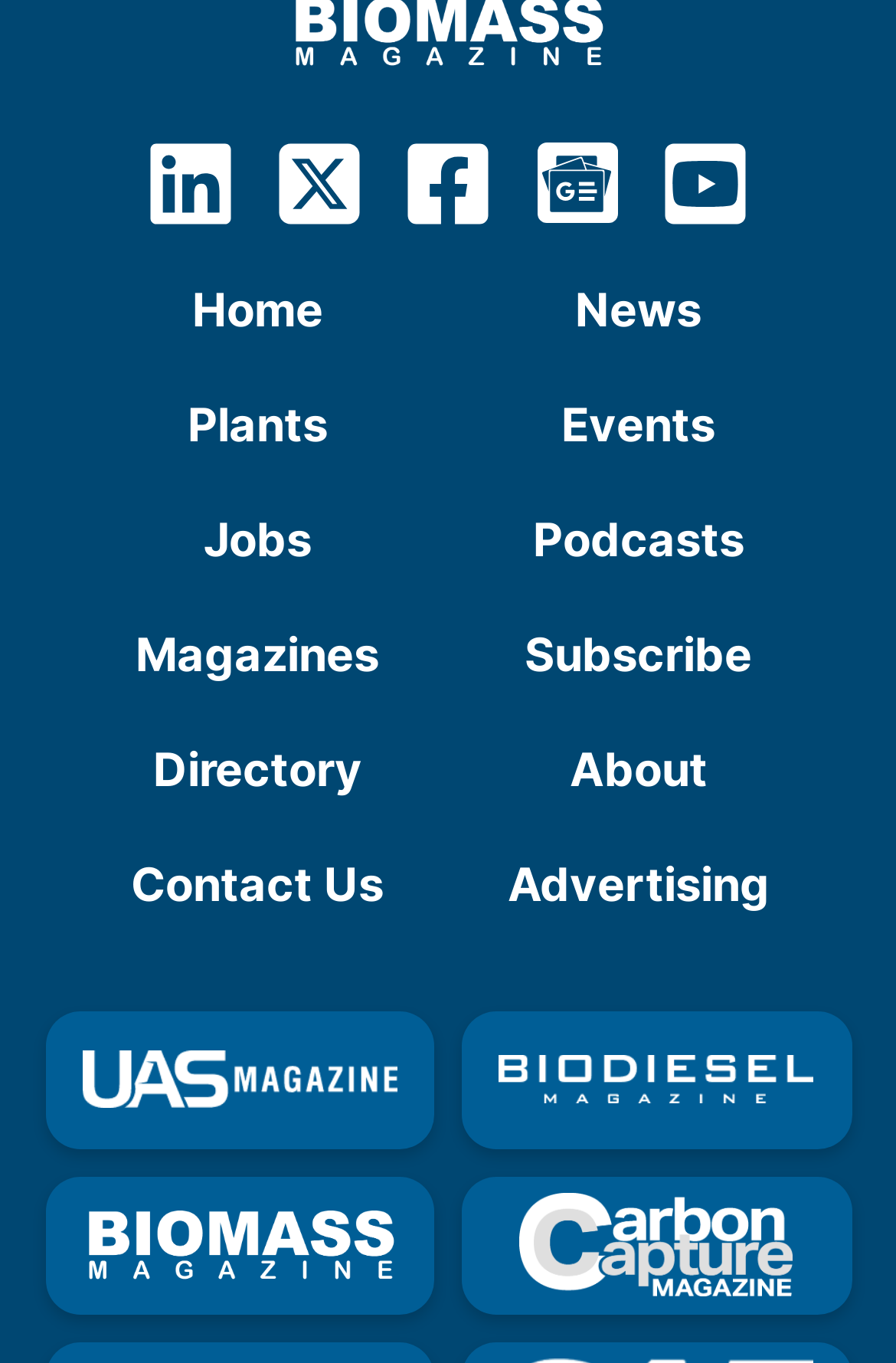How many columns of links are there on the webpage?
Examine the screenshot and reply with a single word or phrase.

2